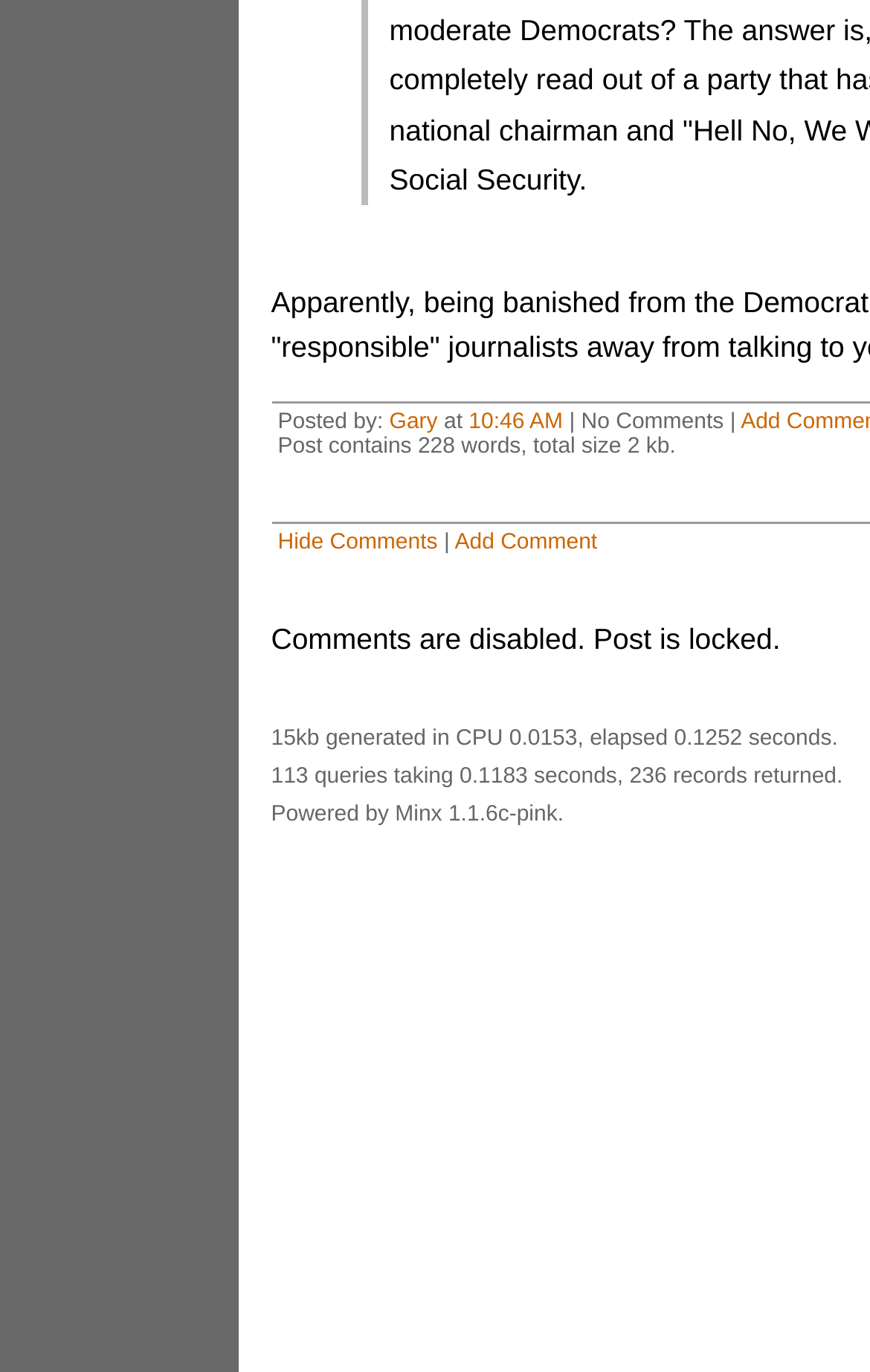Determine the bounding box coordinates in the format (top-left x, top-left y, bottom-right x, bottom-right y). Ensure all values are floating point numbers between 0 and 1. Identify the bounding box of the UI element described by: Hide Comments

[0.319, 0.625, 0.56, 0.649]